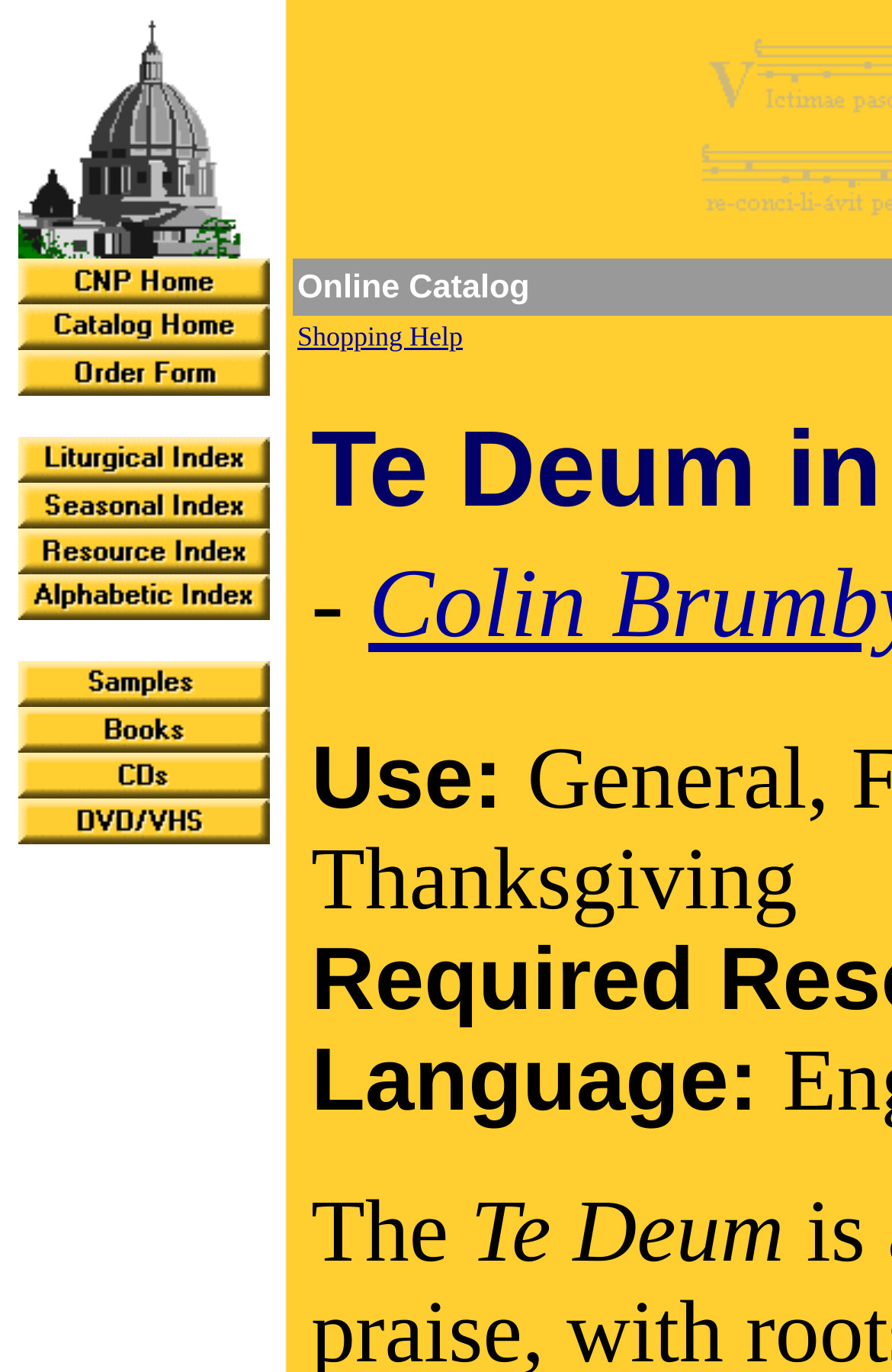Can you find and provide the title of the webpage?

Te Deum in C